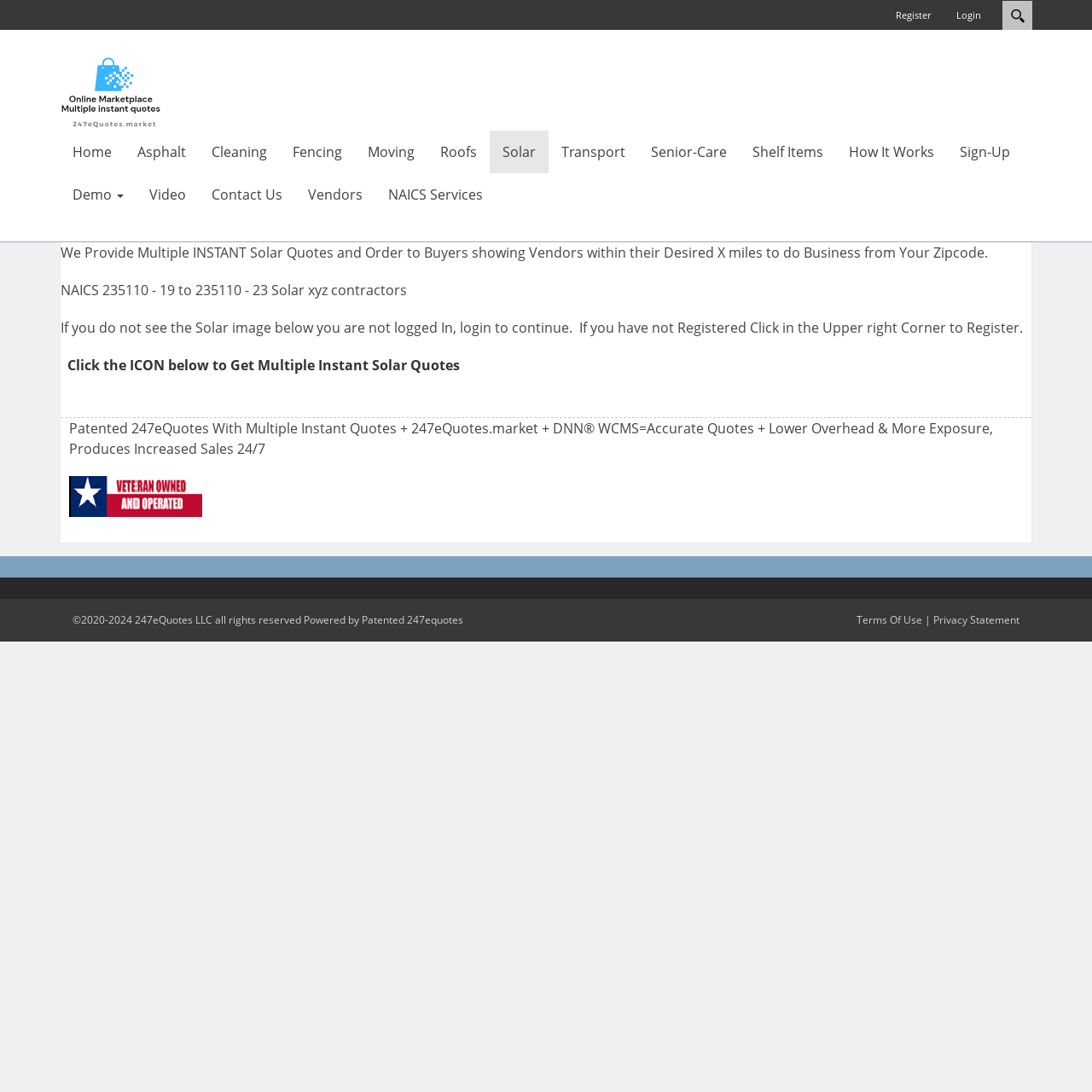Carefully examine the image and provide an in-depth answer to the question: What is required to get multiple instant solar quotes?

According to the webpage, users need to login or register to get multiple instant solar quotes. If a user is not logged in, they will not be able to access this feature.